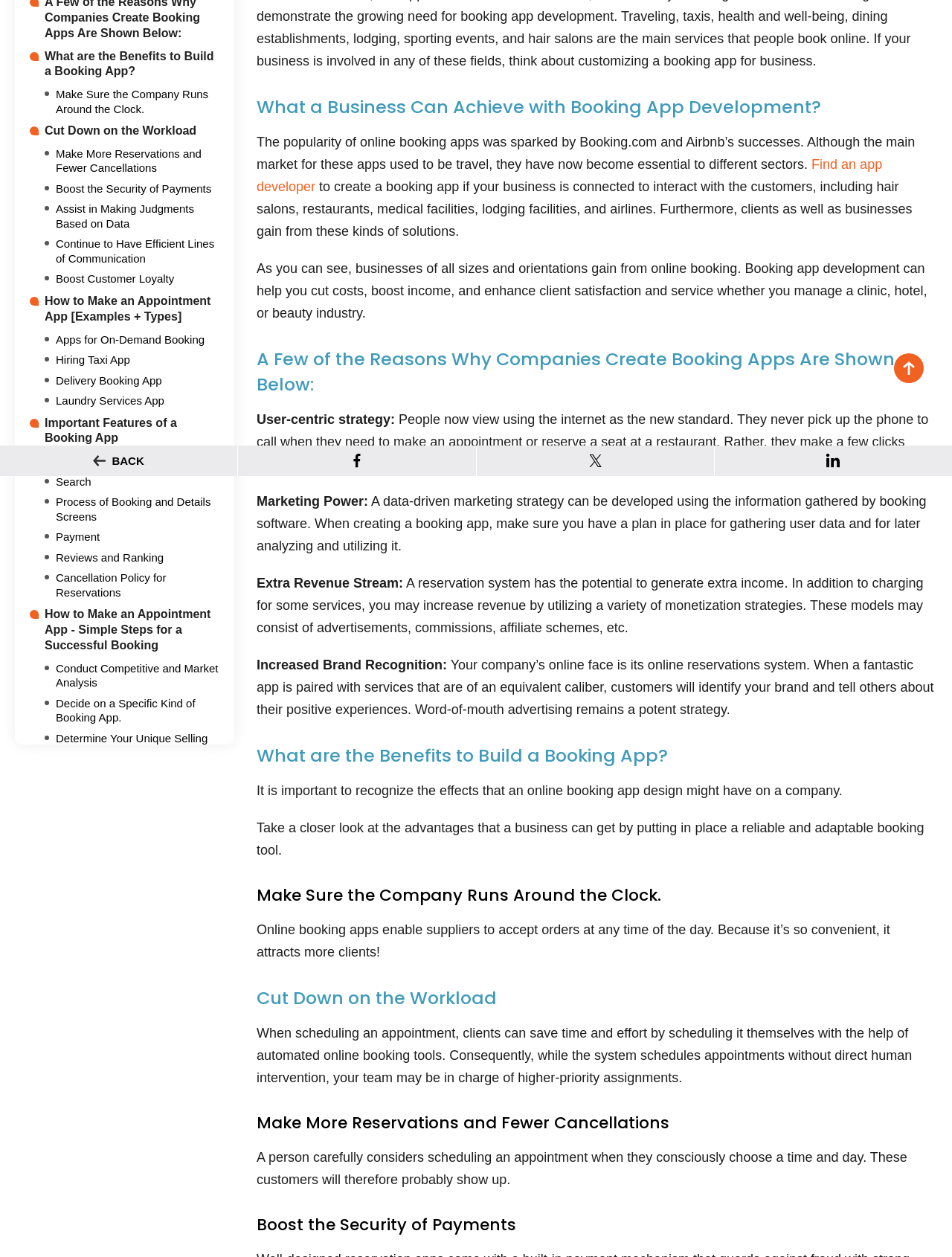Determine the bounding box coordinates for the UI element described. Format the coordinates as (top-left x, top-left y, bottom-right x, bottom-right y) and ensure all values are between 0 and 1. Element description: Payment

[0.059, 0.421, 0.23, 0.433]